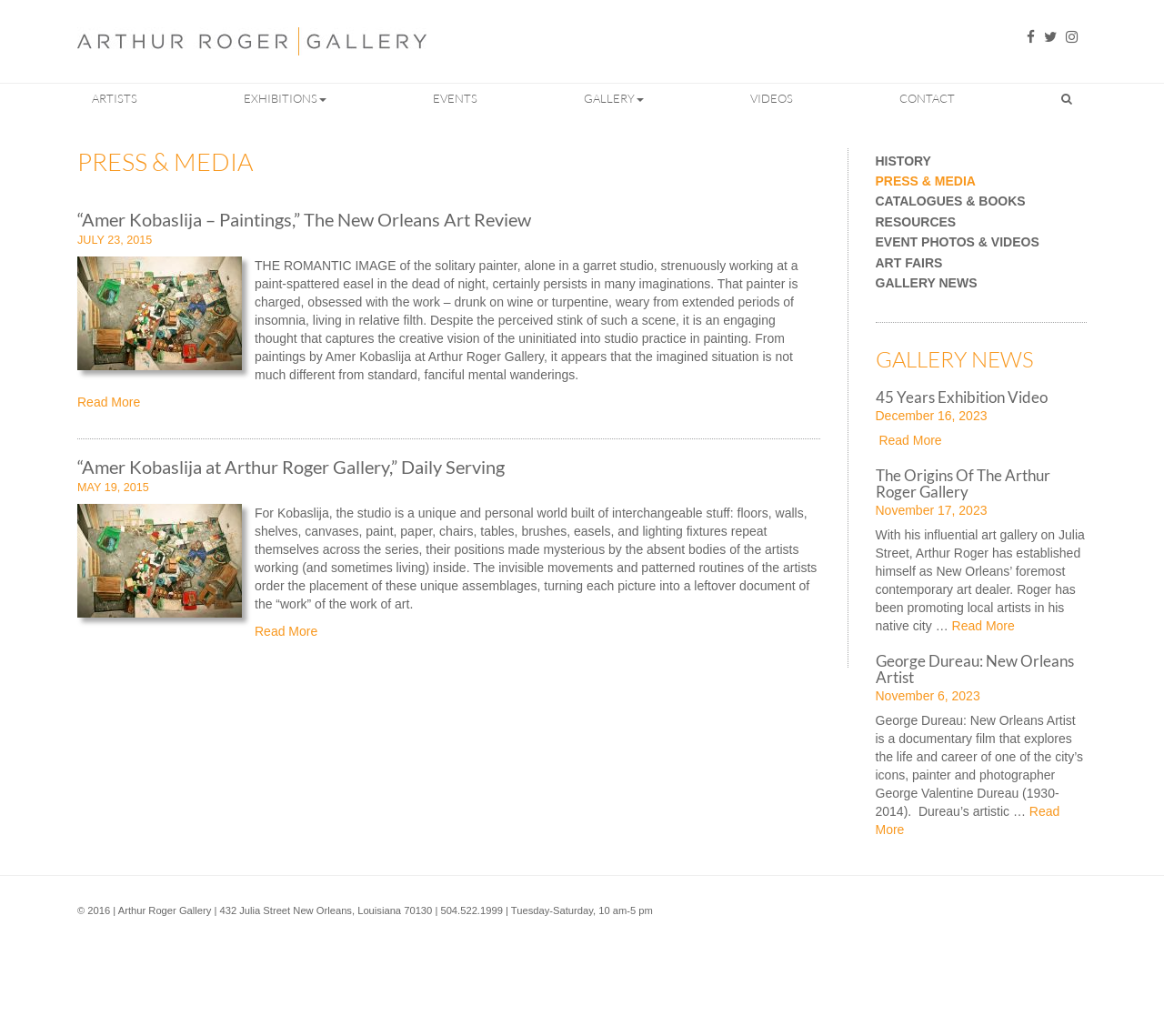What is the date of the '45 Years Exhibition Video'?
Answer the question with a single word or phrase, referring to the image.

December 16, 2023